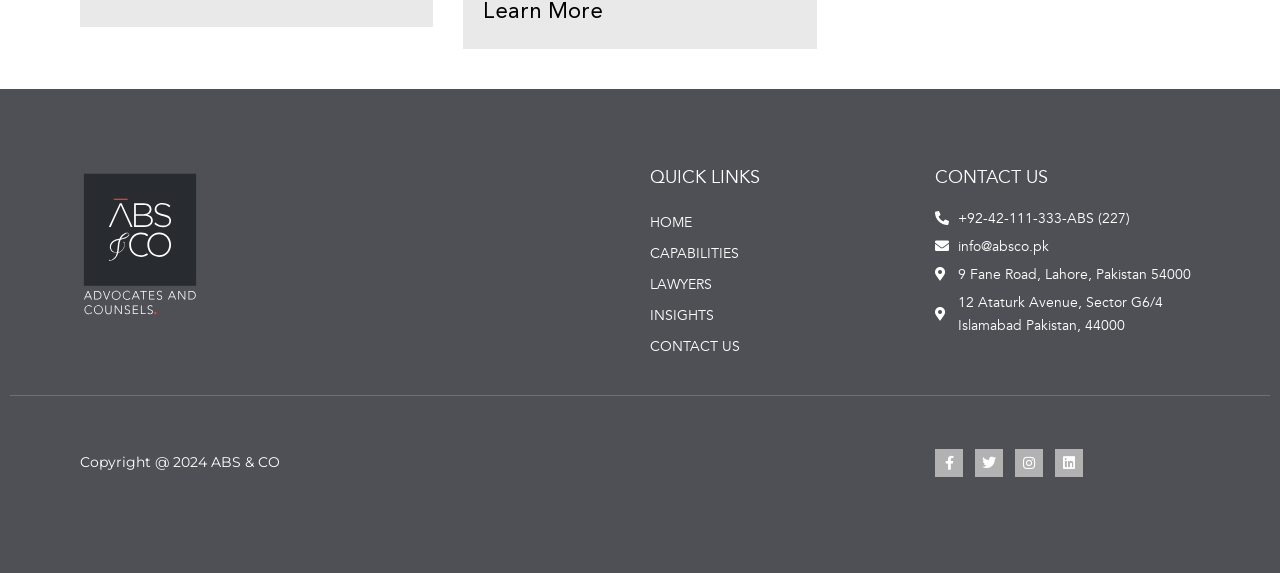With reference to the image, please provide a detailed answer to the following question: What is the name of the law firm?

The name of the law firm can be found in the copyright section at the bottom of the webpage, which states 'Copyright @ 2024 ABS & CO'.